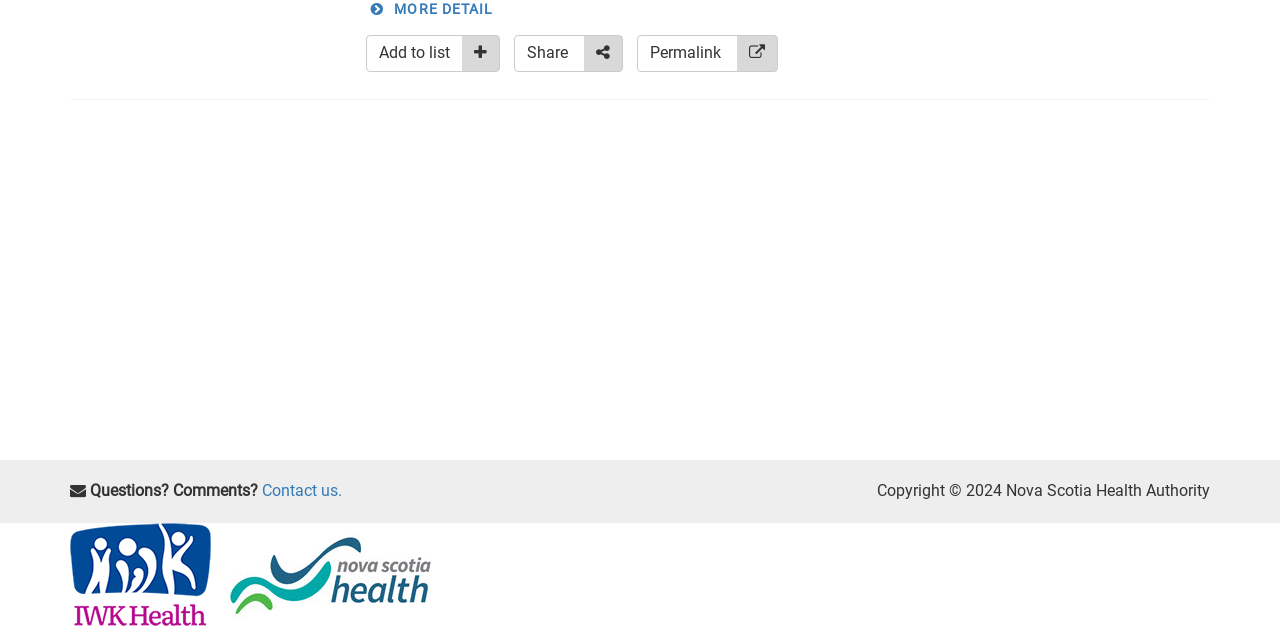Locate and provide the bounding box coordinates for the HTML element that matches this description: "parent_node: Submit aria-label="Search" name="q" placeholder="Search"".

None